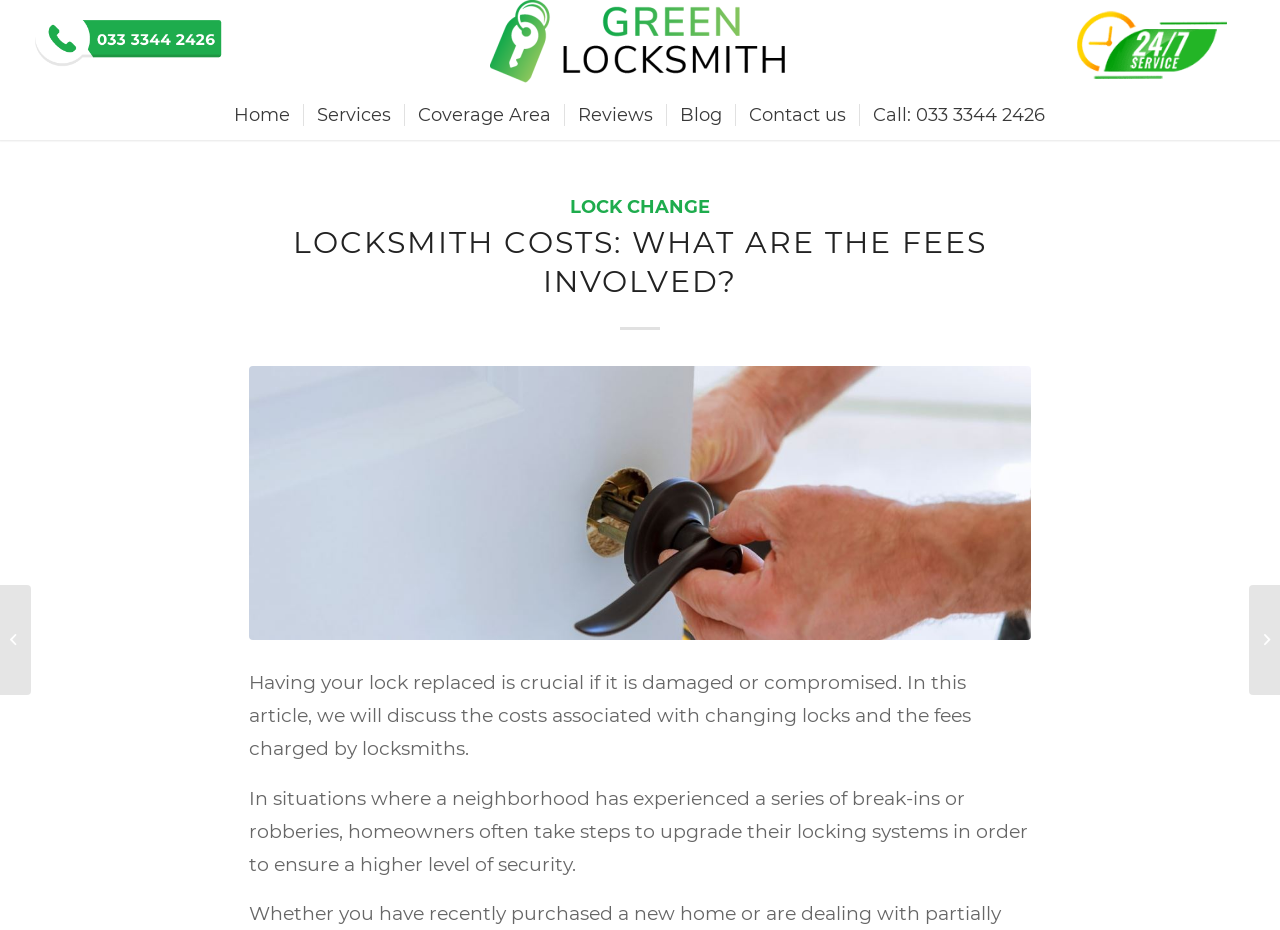Using the given element description, provide the bounding box coordinates (top-left x, top-left y, bottom-right x, bottom-right y) for the corresponding UI element in the screenshot: Services

[0.237, 0.097, 0.316, 0.151]